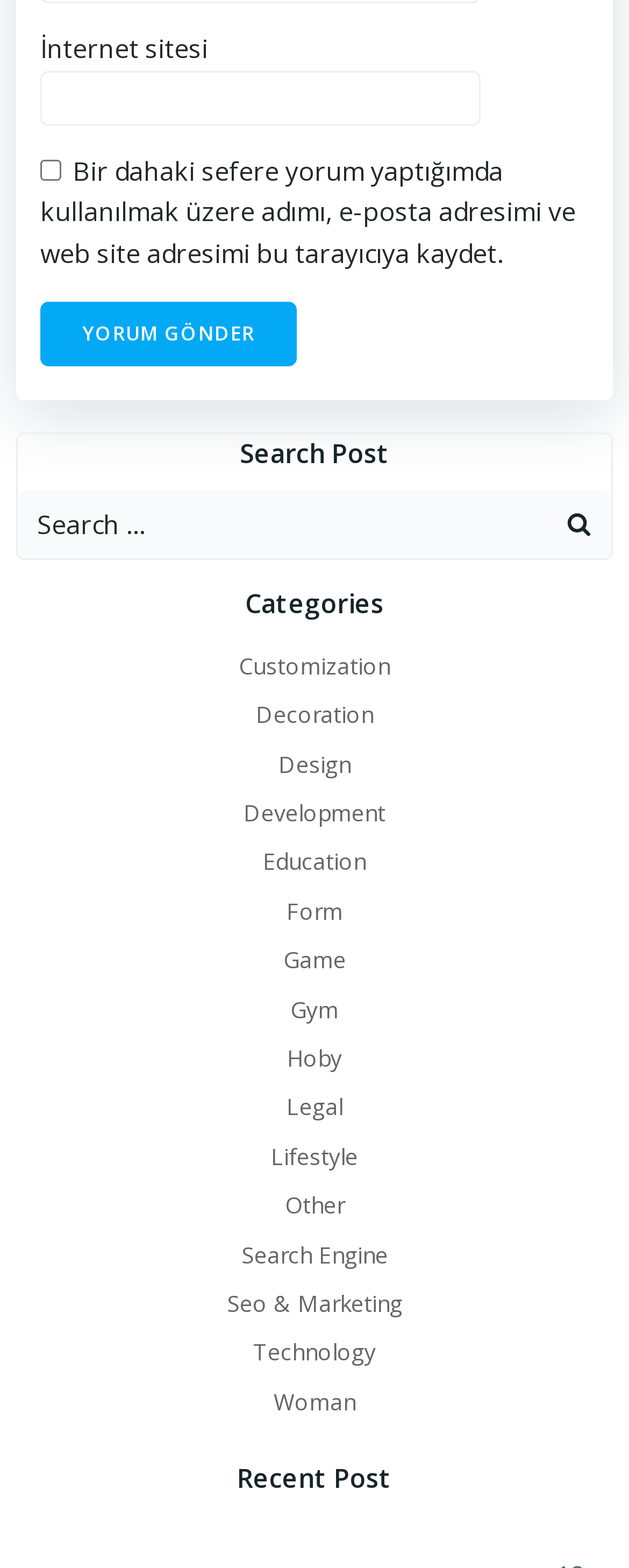Based on the element description, predict the bounding box coordinates (top-left x, top-left y, bottom-right x, bottom-right y) for the UI element in the screenshot: Seo & Marketing

[0.36, 0.821, 0.64, 0.841]